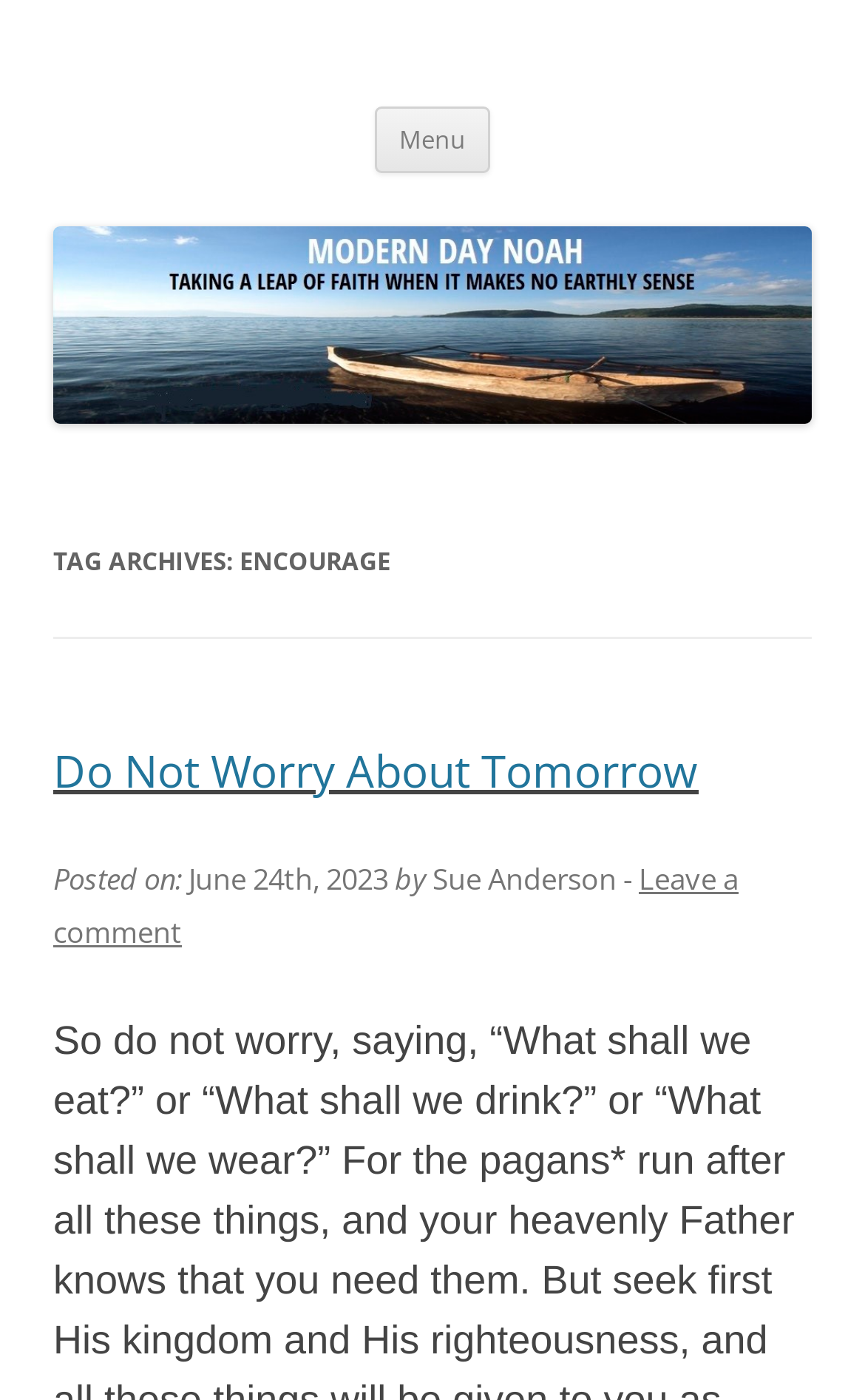Please find and provide the title of the webpage.

Modern Day Noah